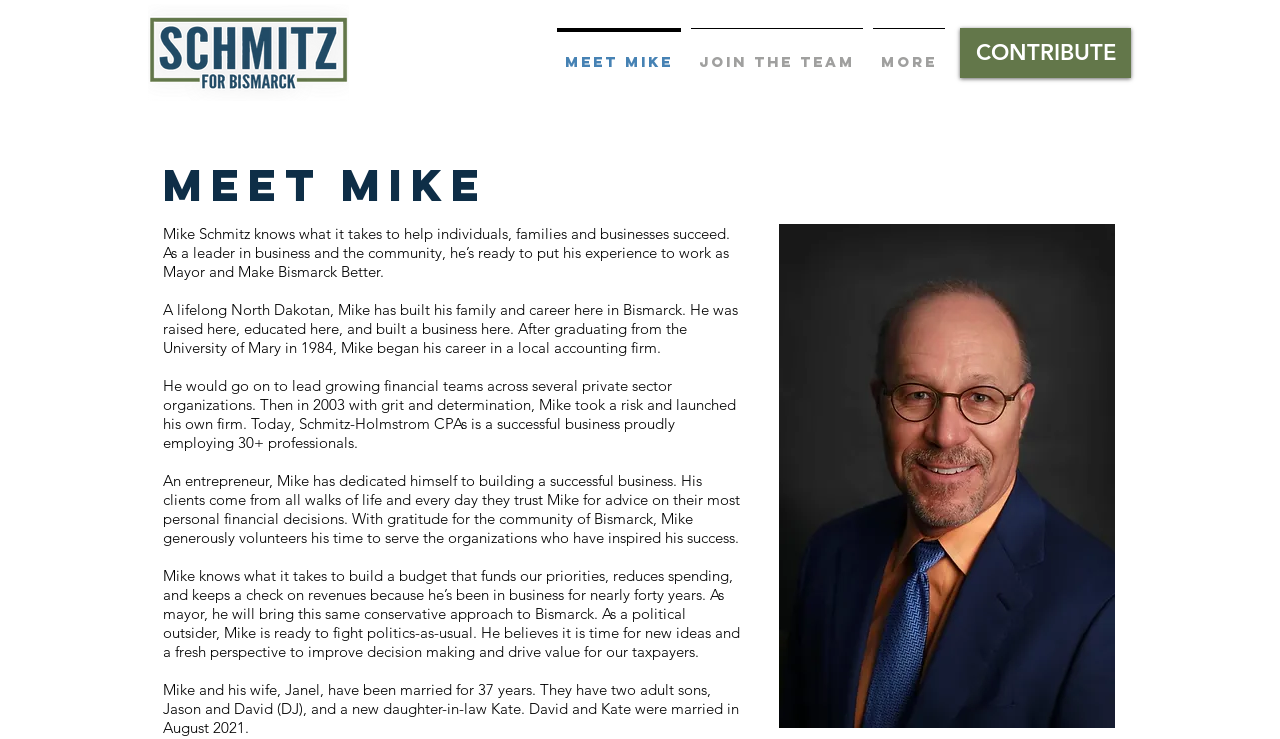Find the bounding box of the web element that fits this description: "JOIN THE TEAM".

[0.536, 0.038, 0.678, 0.106]